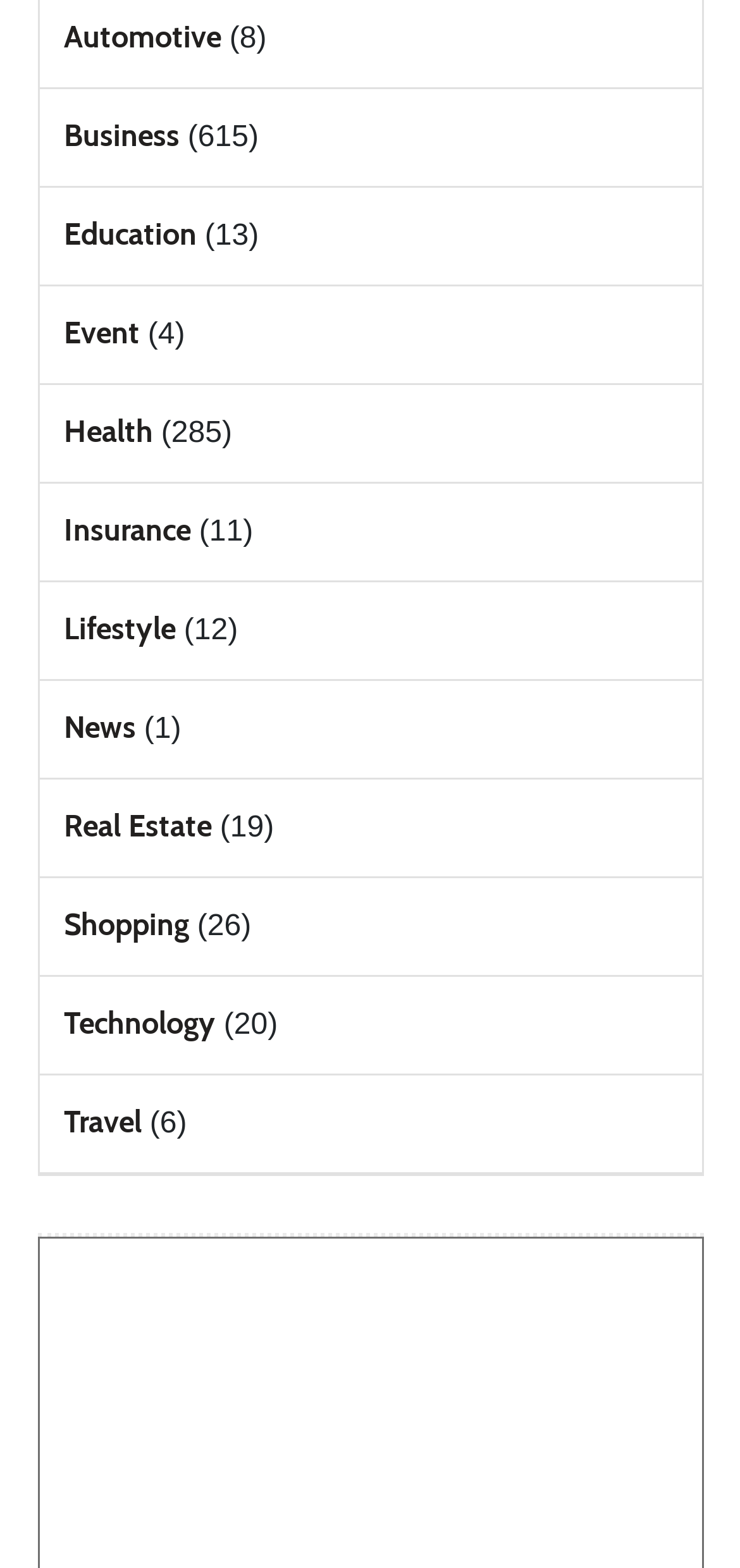Determine the bounding box coordinates of the section I need to click to execute the following instruction: "Browse Health". Provide the coordinates as four float numbers between 0 and 1, i.e., [left, top, right, bottom].

[0.086, 0.264, 0.206, 0.287]